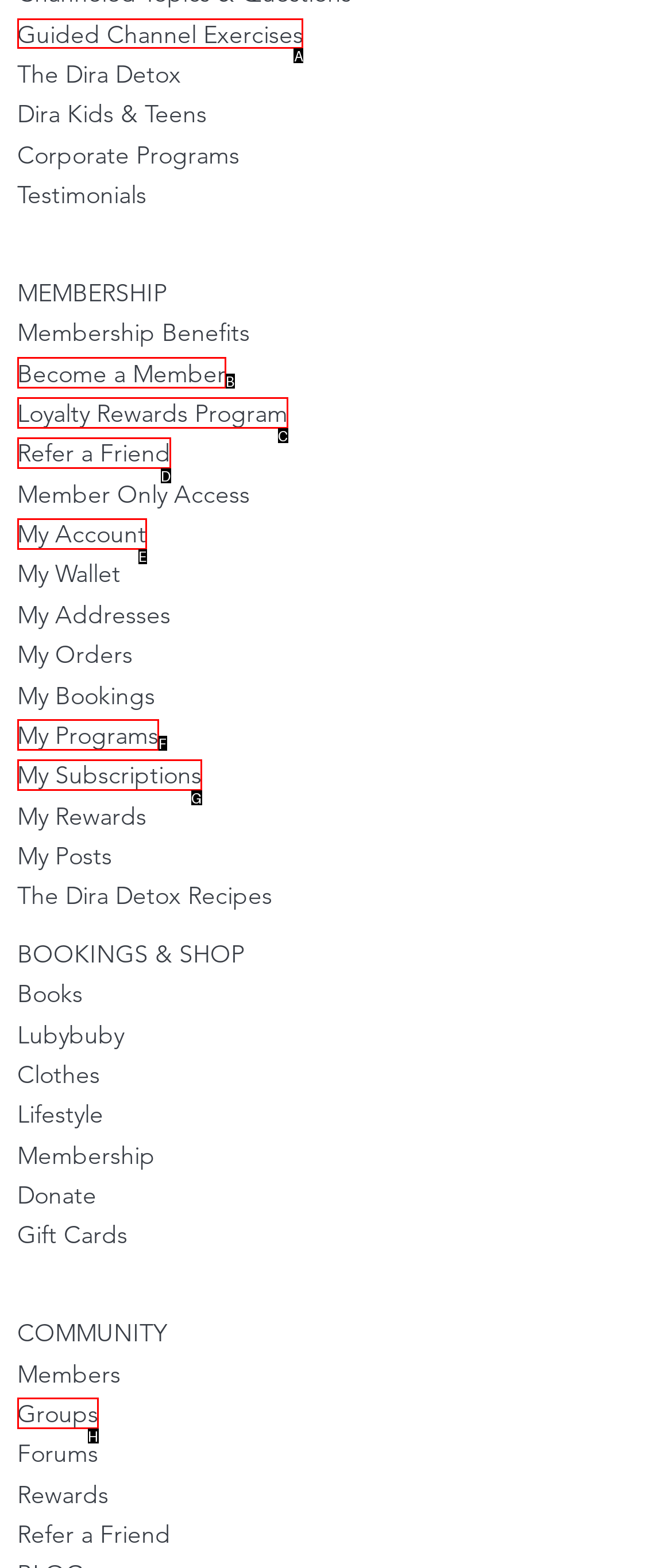Identify which HTML element to click to fulfill the following task: Explore guided channel exercises. Provide your response using the letter of the correct choice.

A